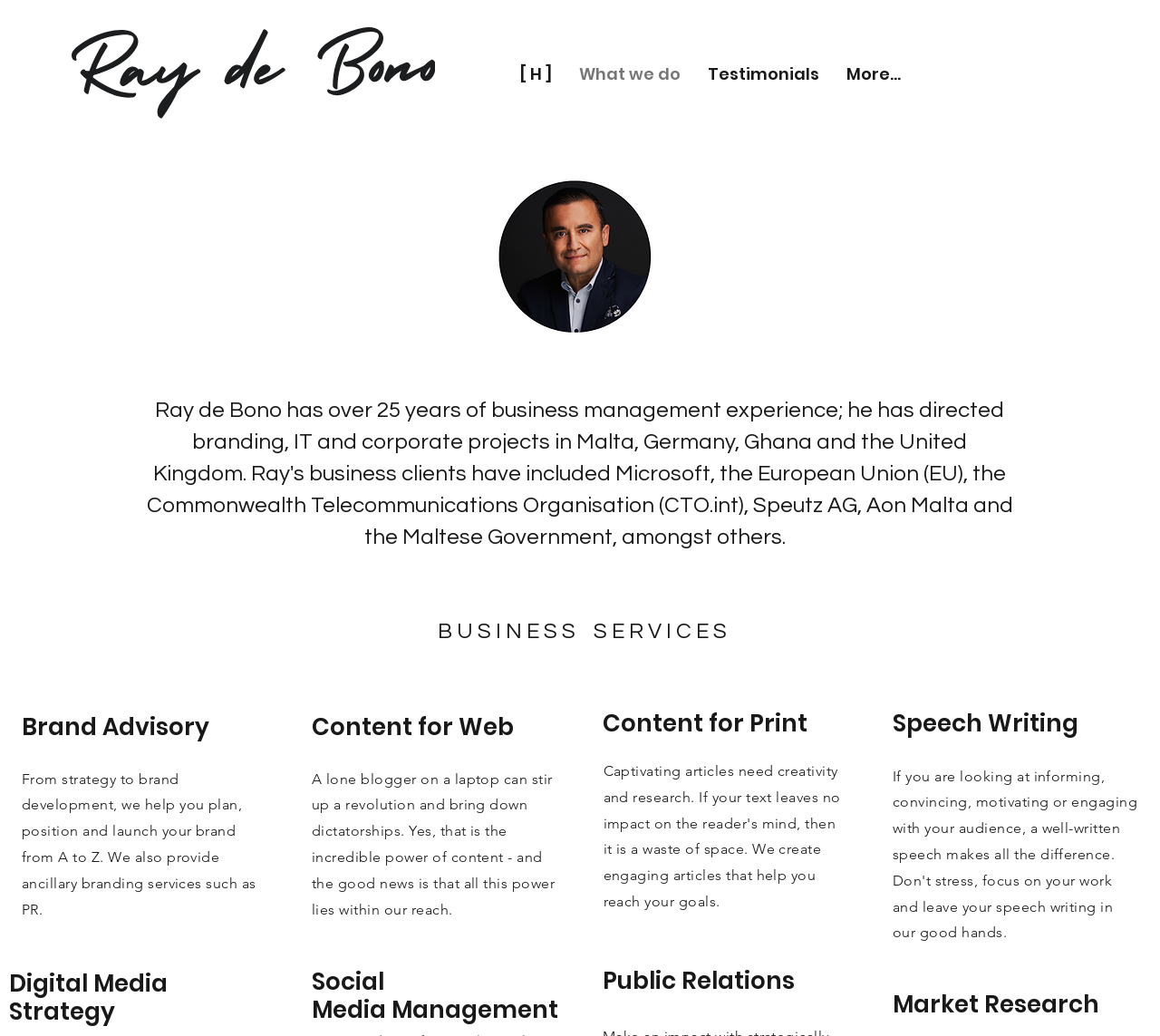What is the company's approach to branding?
Provide an in-depth and detailed explanation in response to the question.

According to the static text element on the webpage, the company's approach to branding is comprehensive, covering everything from strategy to brand development, and also providing ancillary branding services such as PR.